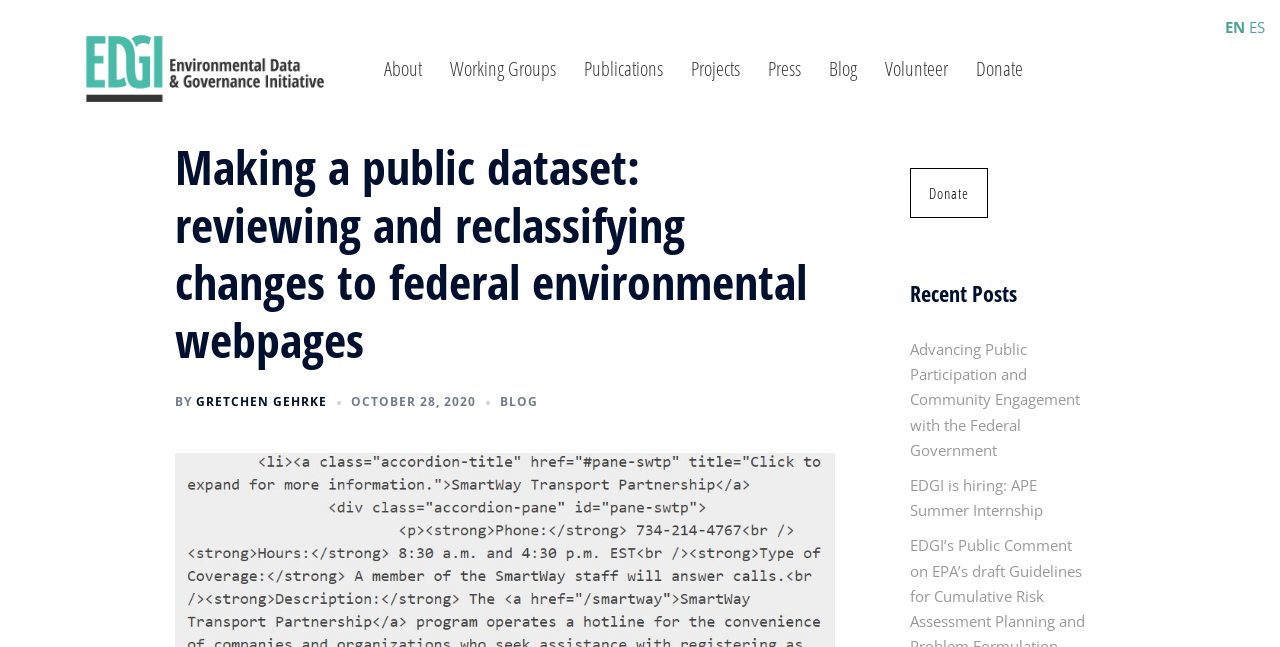Ascertain the bounding box coordinates for the UI element detailed here: "Donate". The coordinates should be provided as [left, top, right, bottom] with each value being a float between 0 and 1.

[0.711, 0.26, 0.772, 0.337]